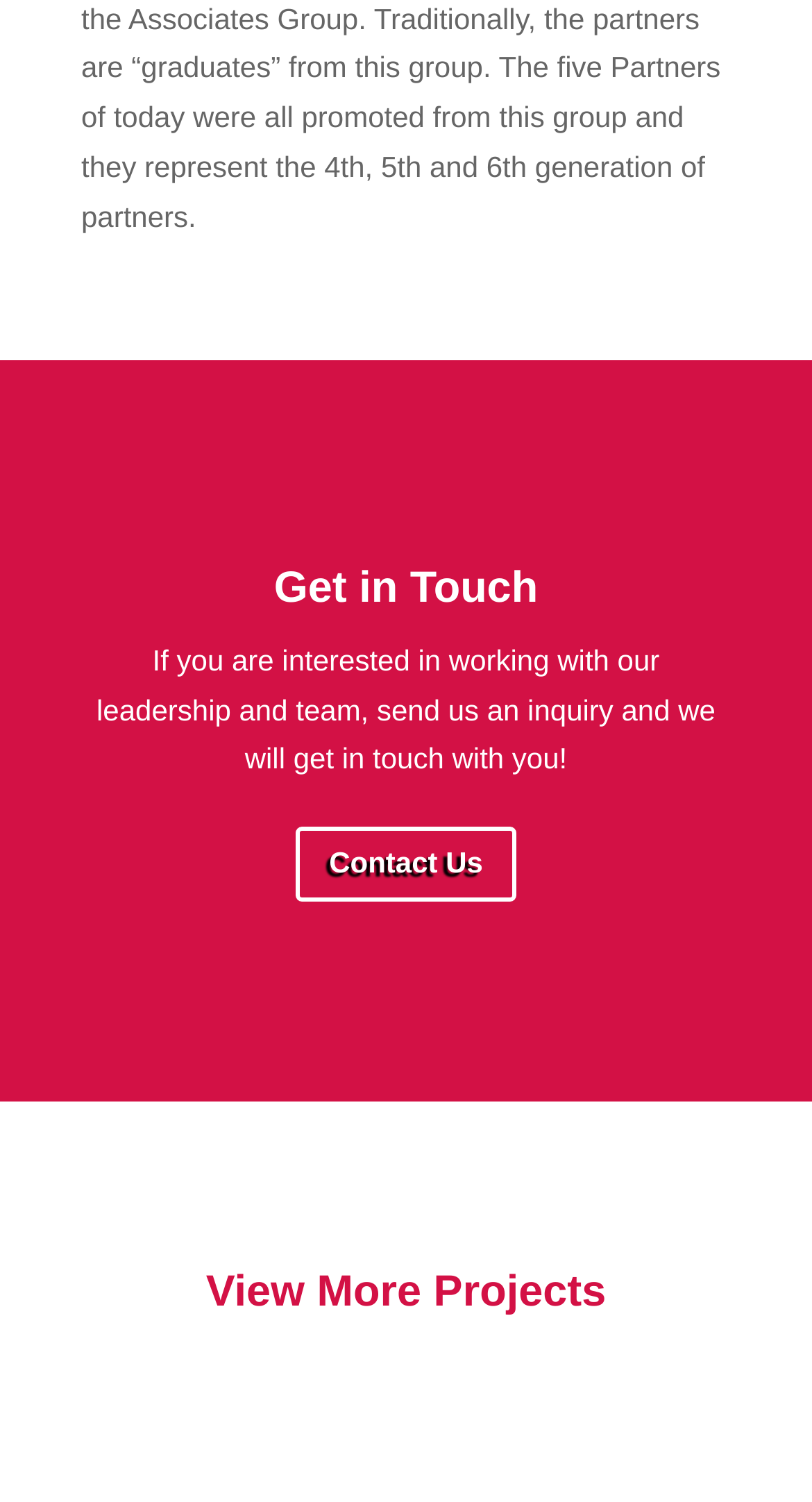Return the bounding box coordinates of the UI element that corresponds to this description: "Contact Us". The coordinates must be given as four float numbers in the range of 0 and 1, [left, top, right, bottom].

[0.364, 0.551, 0.636, 0.601]